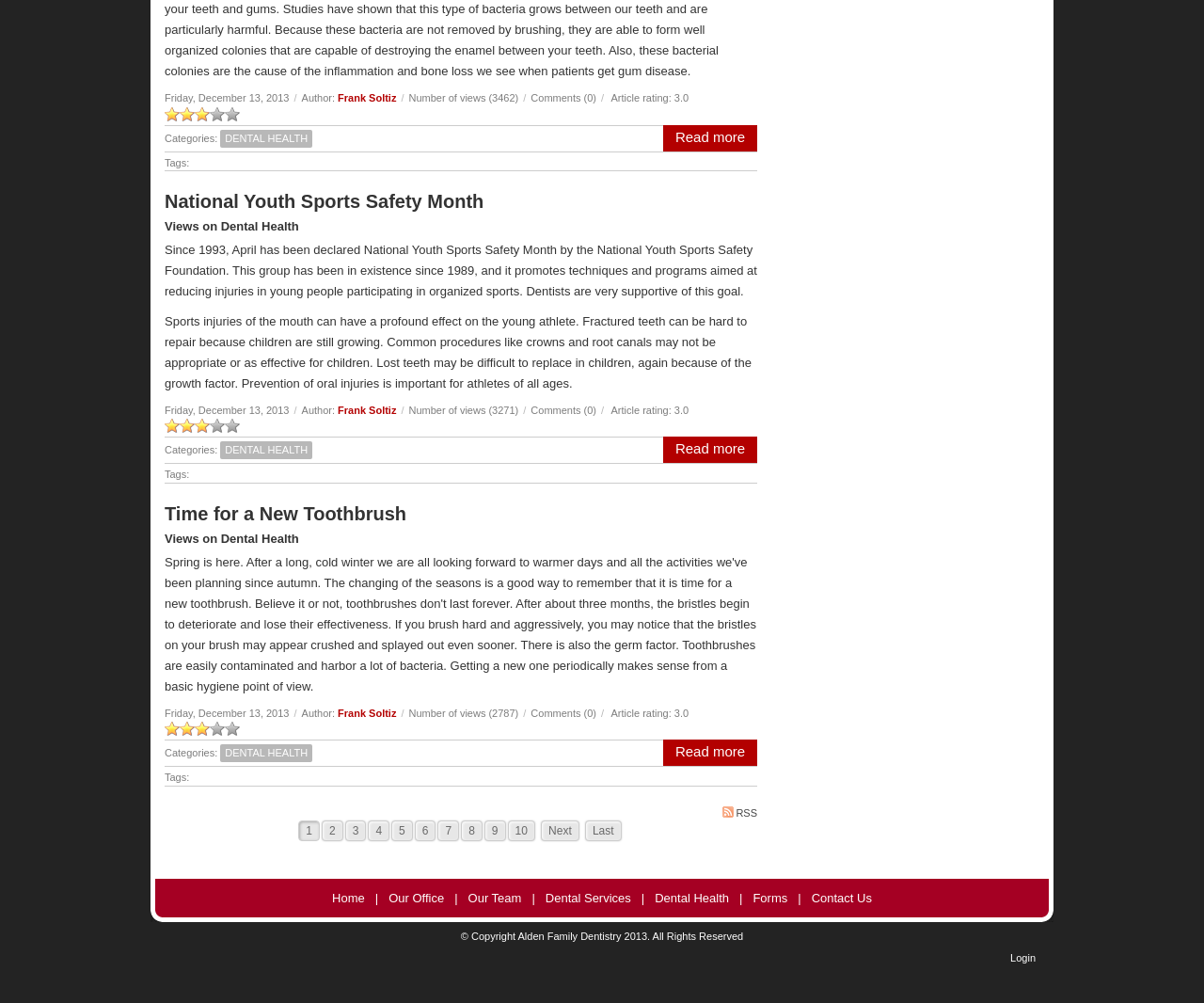Find the bounding box coordinates of the element to click in order to complete this instruction: "View the 'DENTAL HEALTH' category". The bounding box coordinates must be four float numbers between 0 and 1, denoted as [left, top, right, bottom].

[0.183, 0.129, 0.259, 0.147]